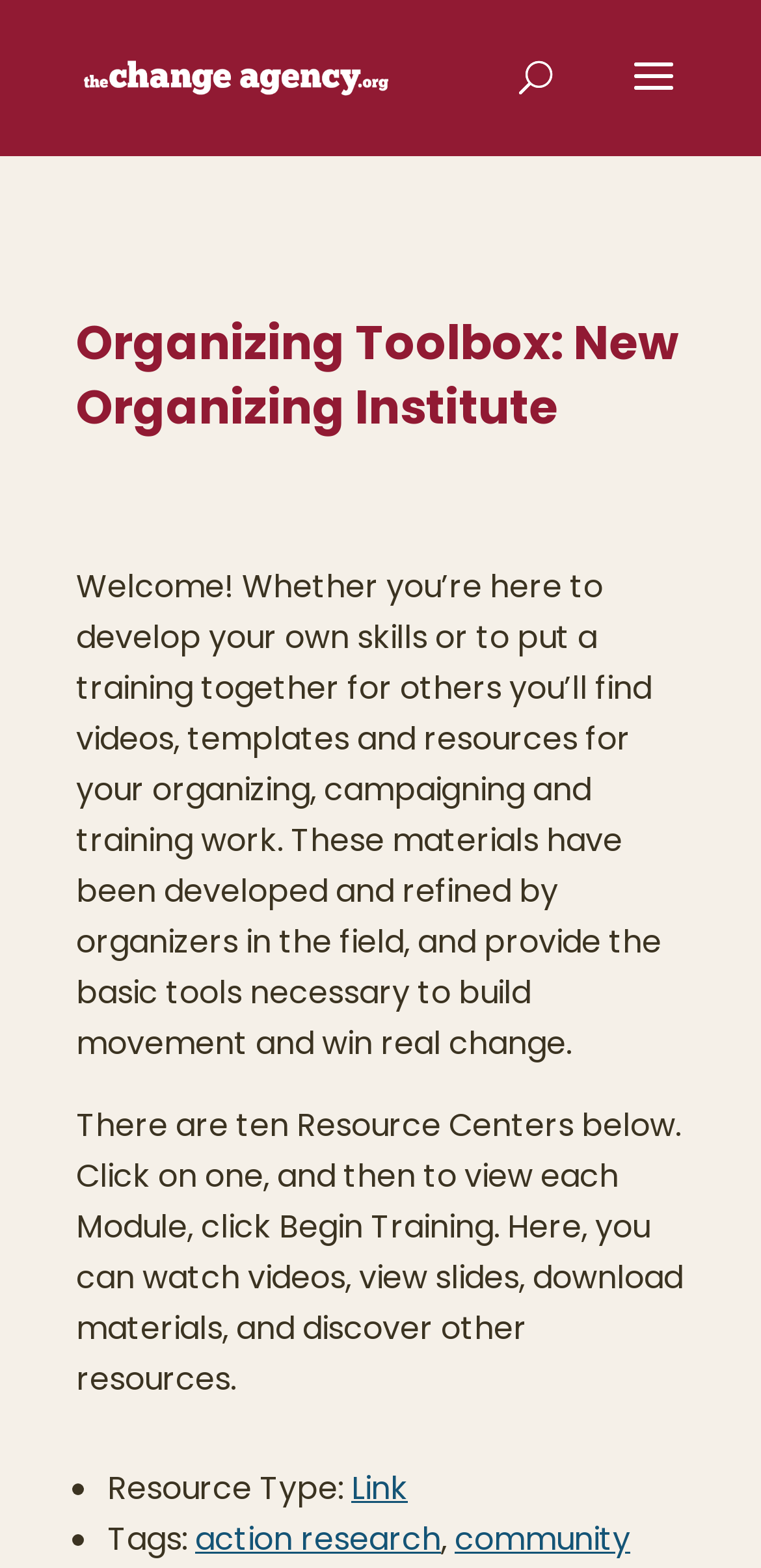What type of resource is available for 'action research'?
Give a one-word or short phrase answer based on the image.

Link